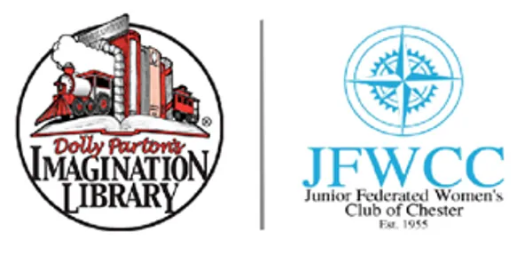Based on the image, please respond to the question with as much detail as possible:
What is the design element on the JFWWCC logo?

The caption states that the logo of the Junior Federated Women's Club of Chester features a nautical compass design, which reflects guidance and community support, indicating that the design element on the JFWWCC logo is a nautical compass.